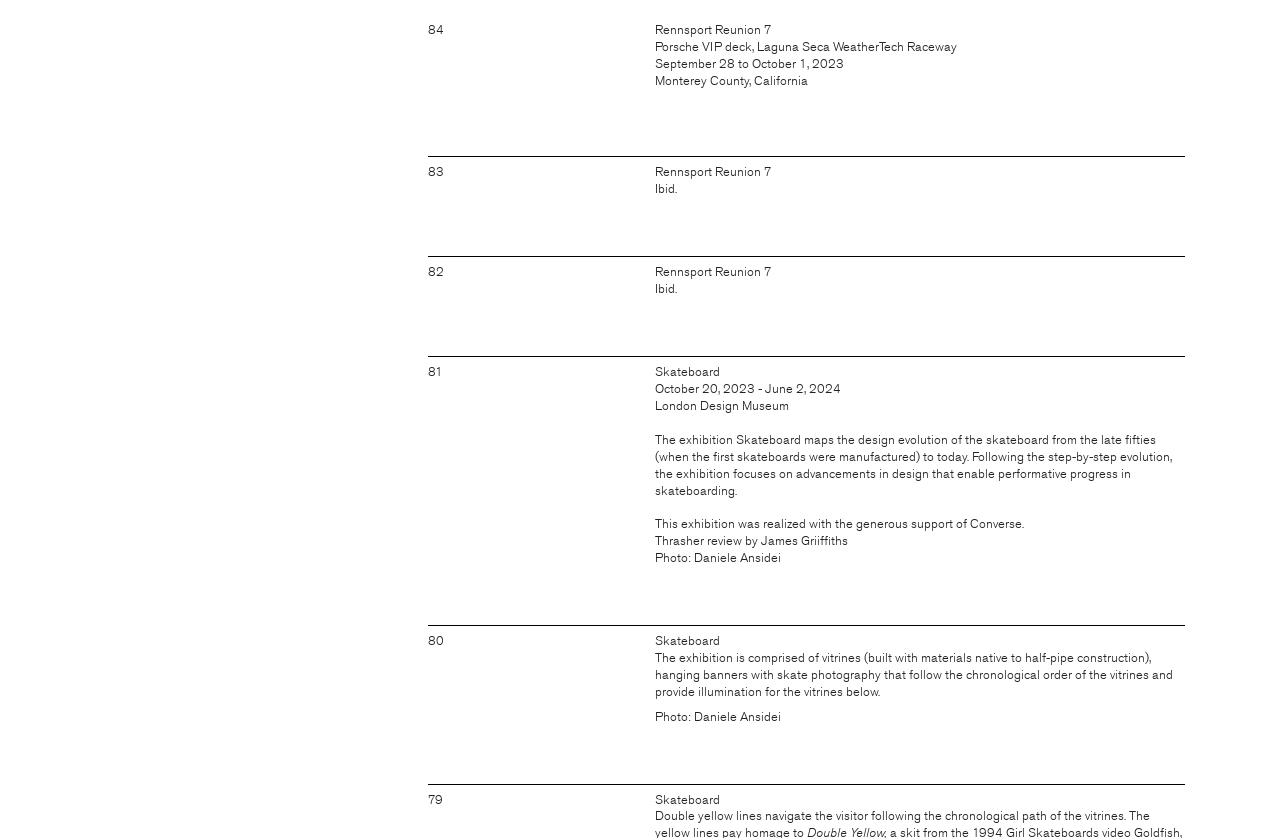Respond to the question below with a single word or phrase: What is the name of the showroom?

Kvadrat Flagship Showroom, NYC